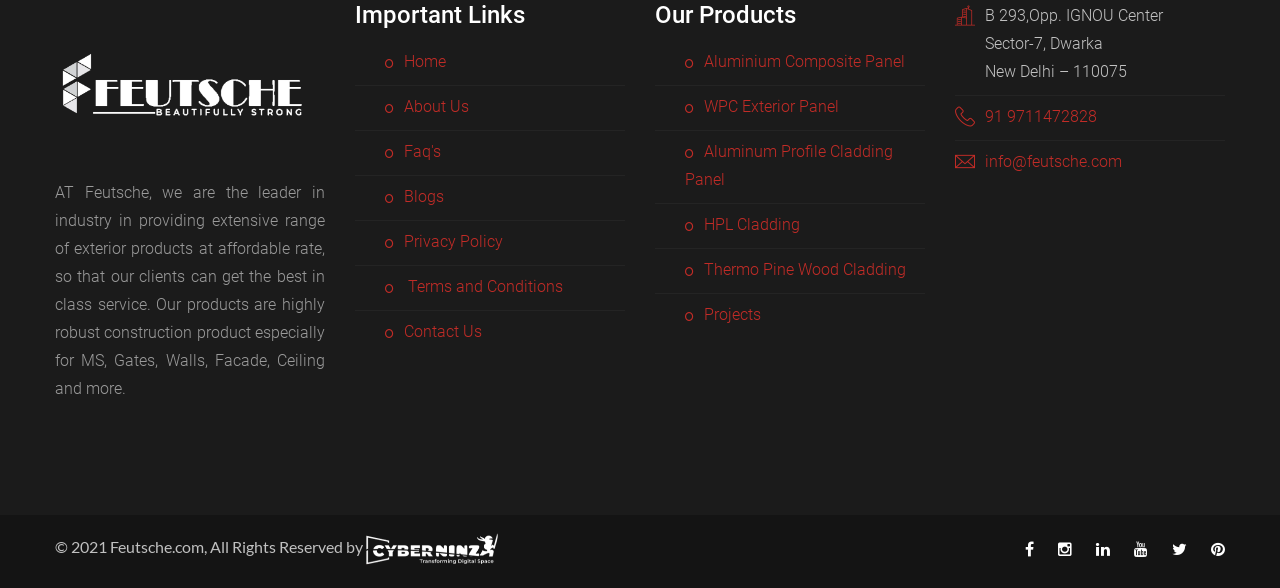Extract the bounding box coordinates of the UI element described by: "Villas2". The coordinates should include four float numbers ranging from 0 to 1, e.g., [left, top, right, bottom].

None